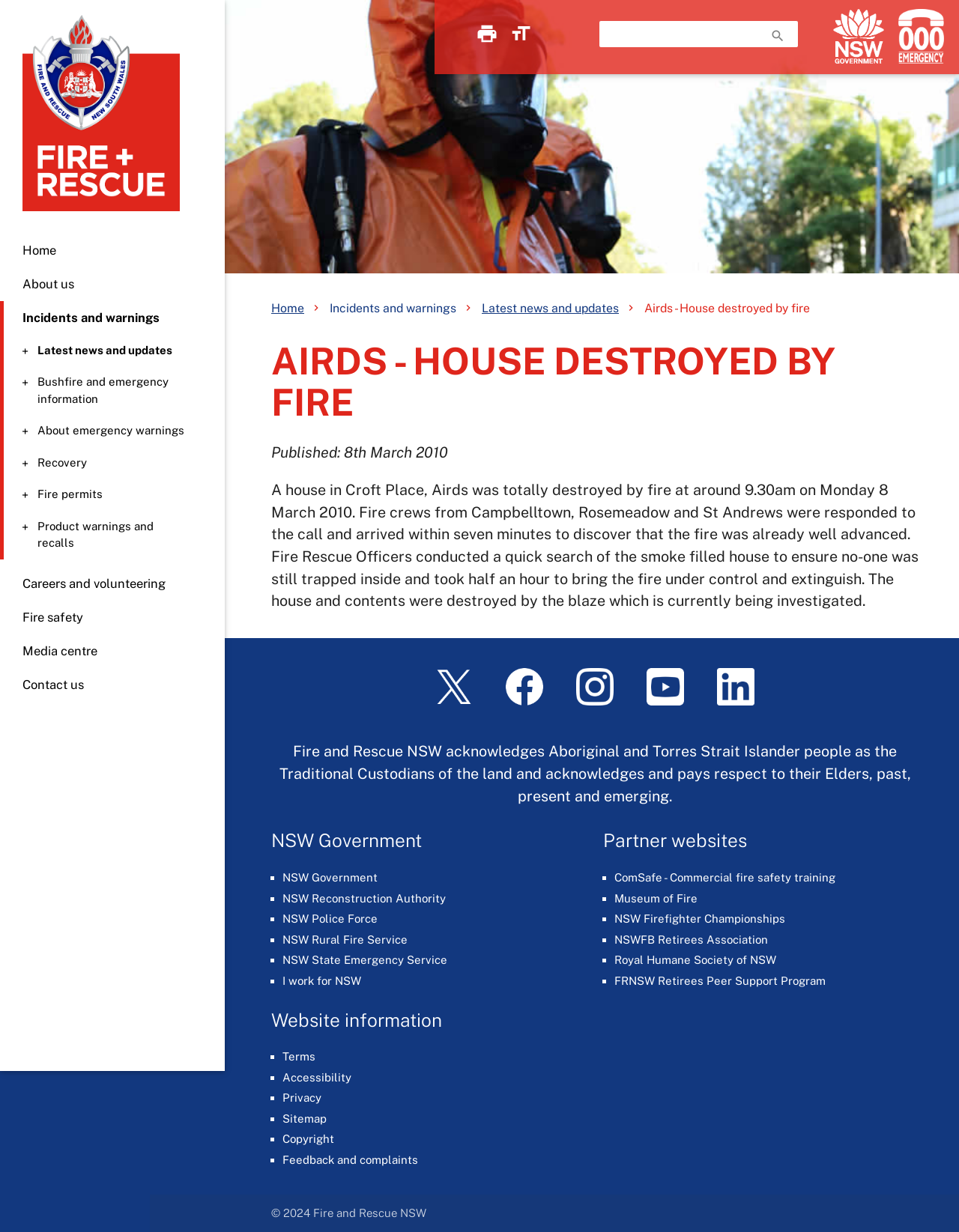Based on the description "Products & Services", find the bounding box of the specified UI element.

None